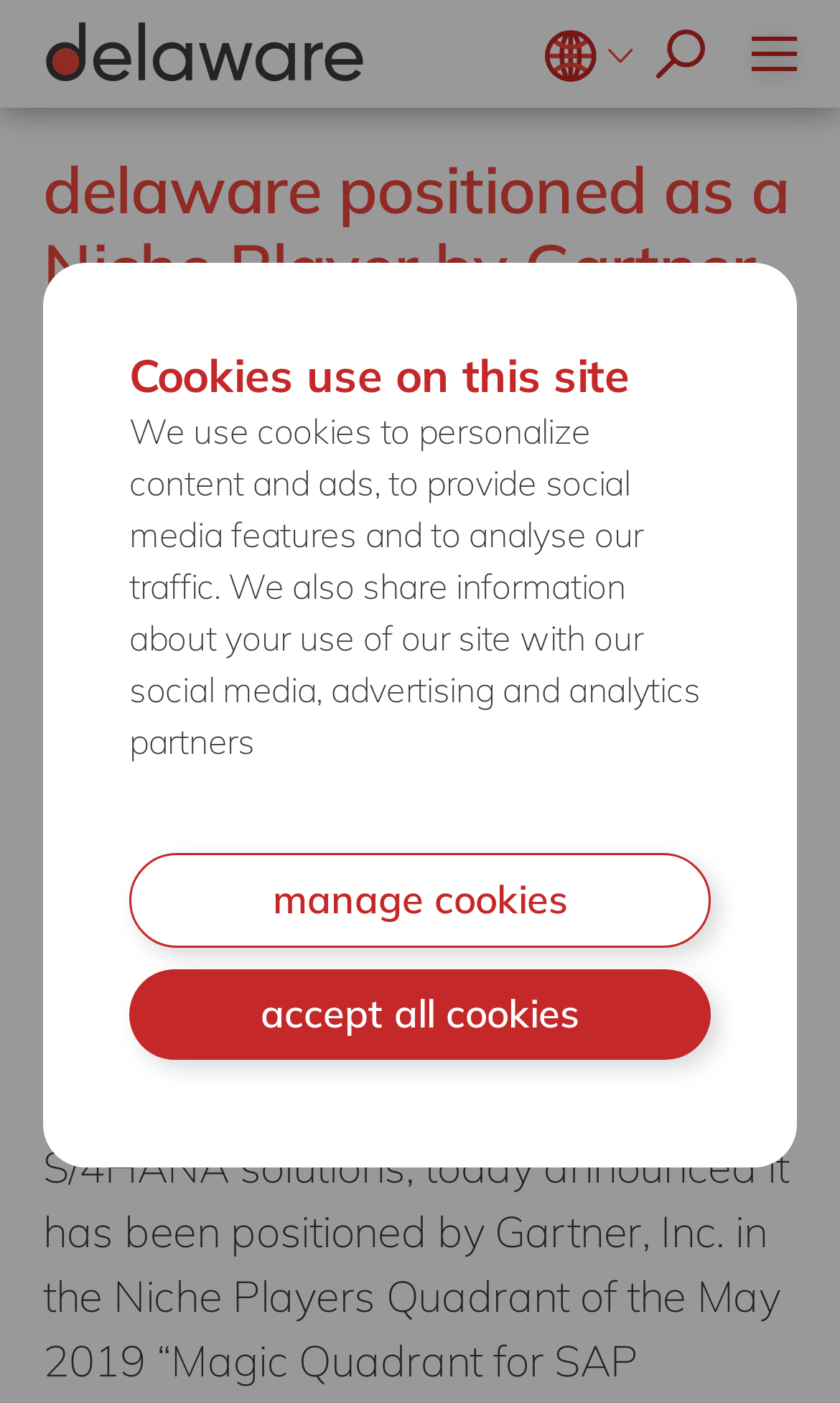Extract the primary header of the webpage and generate its text.

delaware positioned as a Niche Player by Gartner in the 2019 Magic Quadrant for SAP S/4HANA Application Services, Worldwide